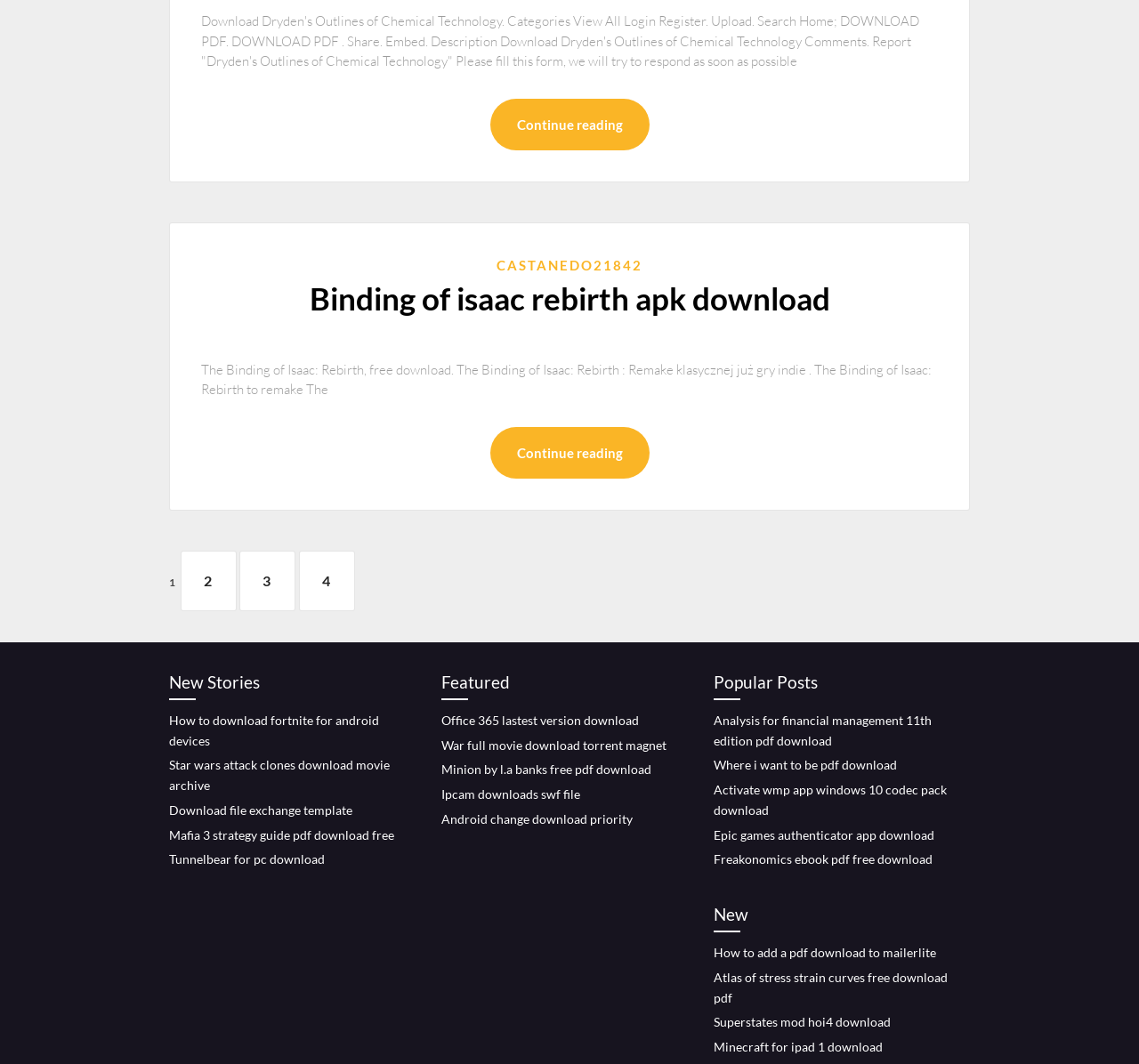Determine the bounding box coordinates of the section to be clicked to follow the instruction: "Download Dryden's Outlines of Chemical Technology". The coordinates should be given as four float numbers between 0 and 1, formatted as [left, top, right, bottom].

[0.177, 0.012, 0.807, 0.065]